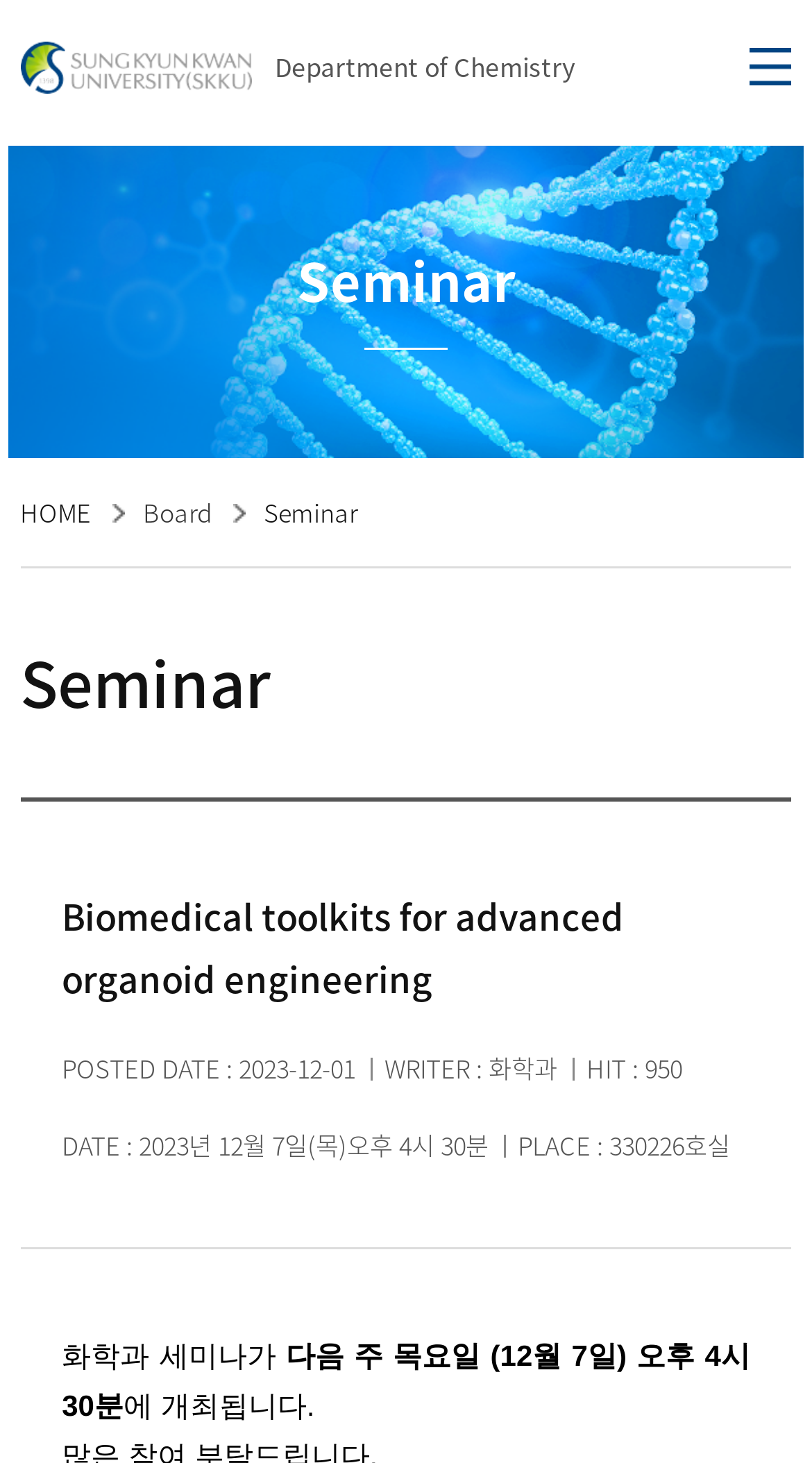When is the seminar scheduled?
Make sure to answer the question with a detailed and comprehensive explanation.

I found the answer by looking at the StaticText element with the text 'DATE : 2023년 12월 7일(목)오후 4시 30분'.